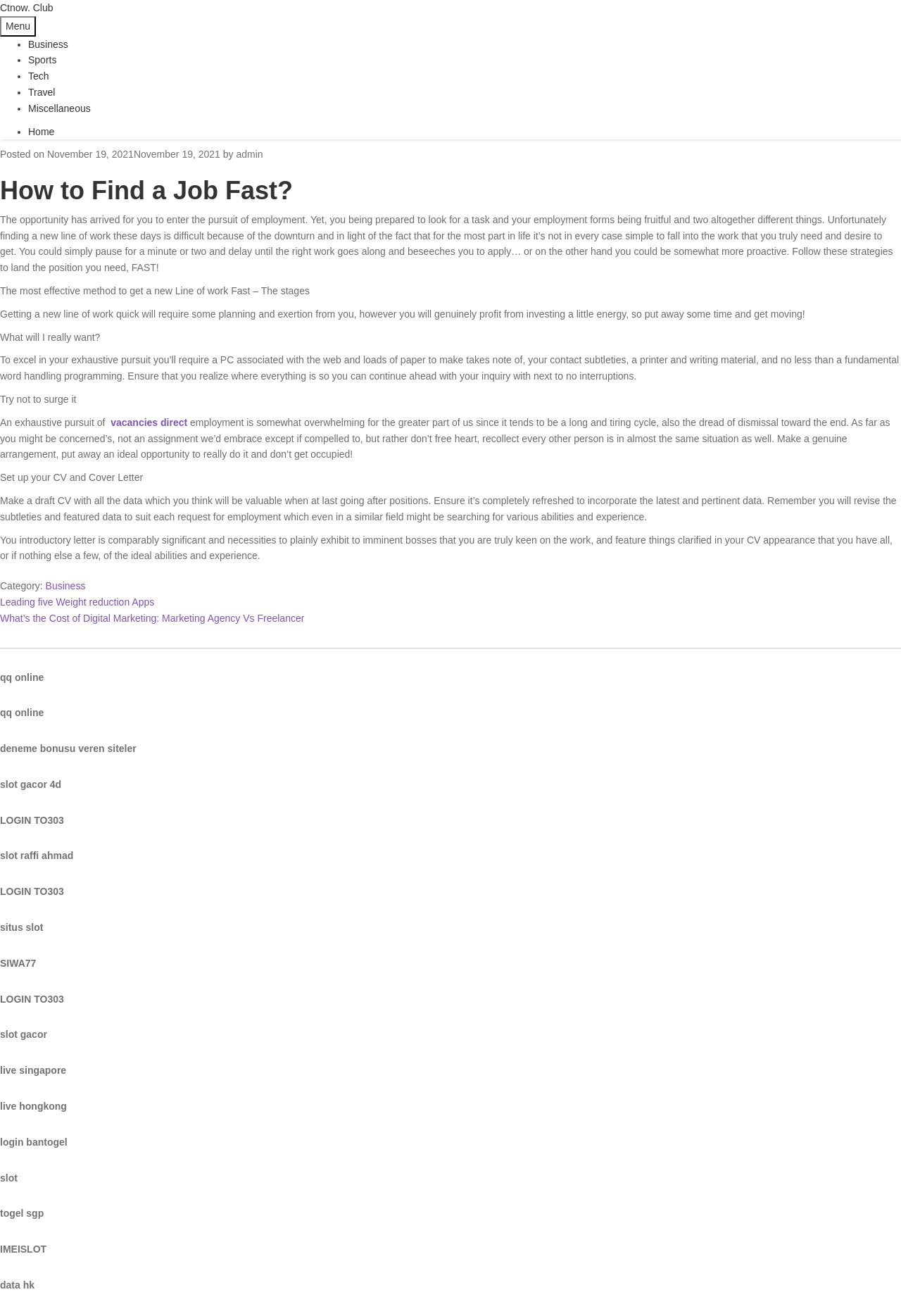Determine the main headline from the webpage and extract its text.

How to Find a Job Fast?